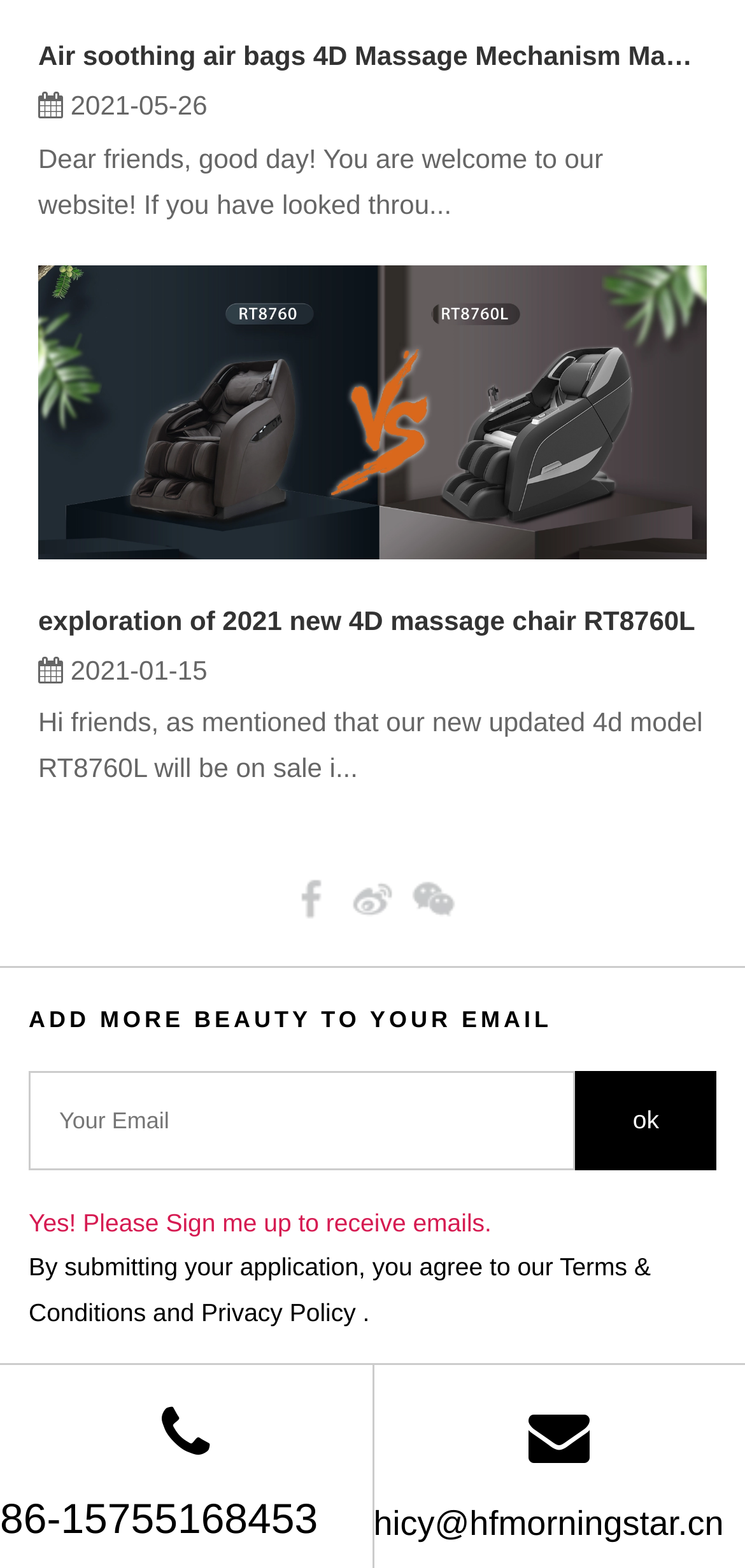Please identify the bounding box coordinates of the clickable area that will allow you to execute the instruction: "Enter your email address".

[0.038, 0.683, 0.772, 0.746]